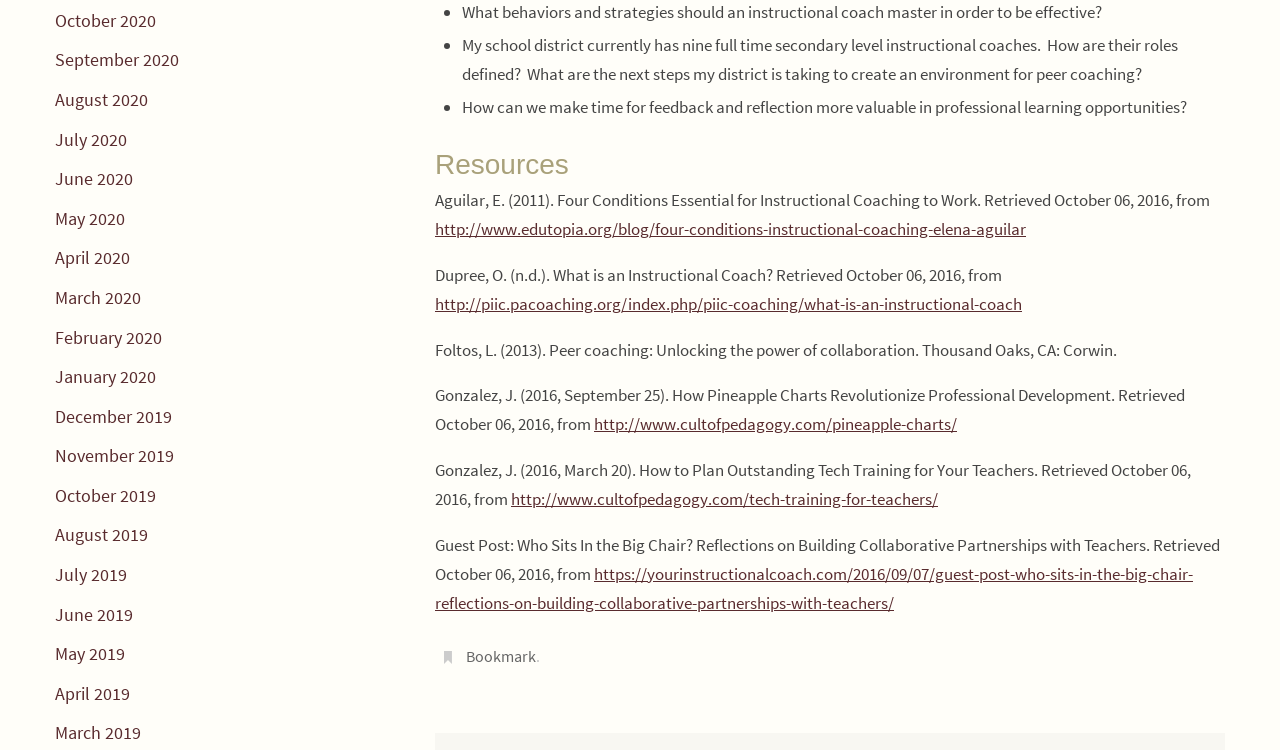Give a one-word or short phrase answer to the question: 
How many full-time secondary level instructional coaches are mentioned in the text?

Nine